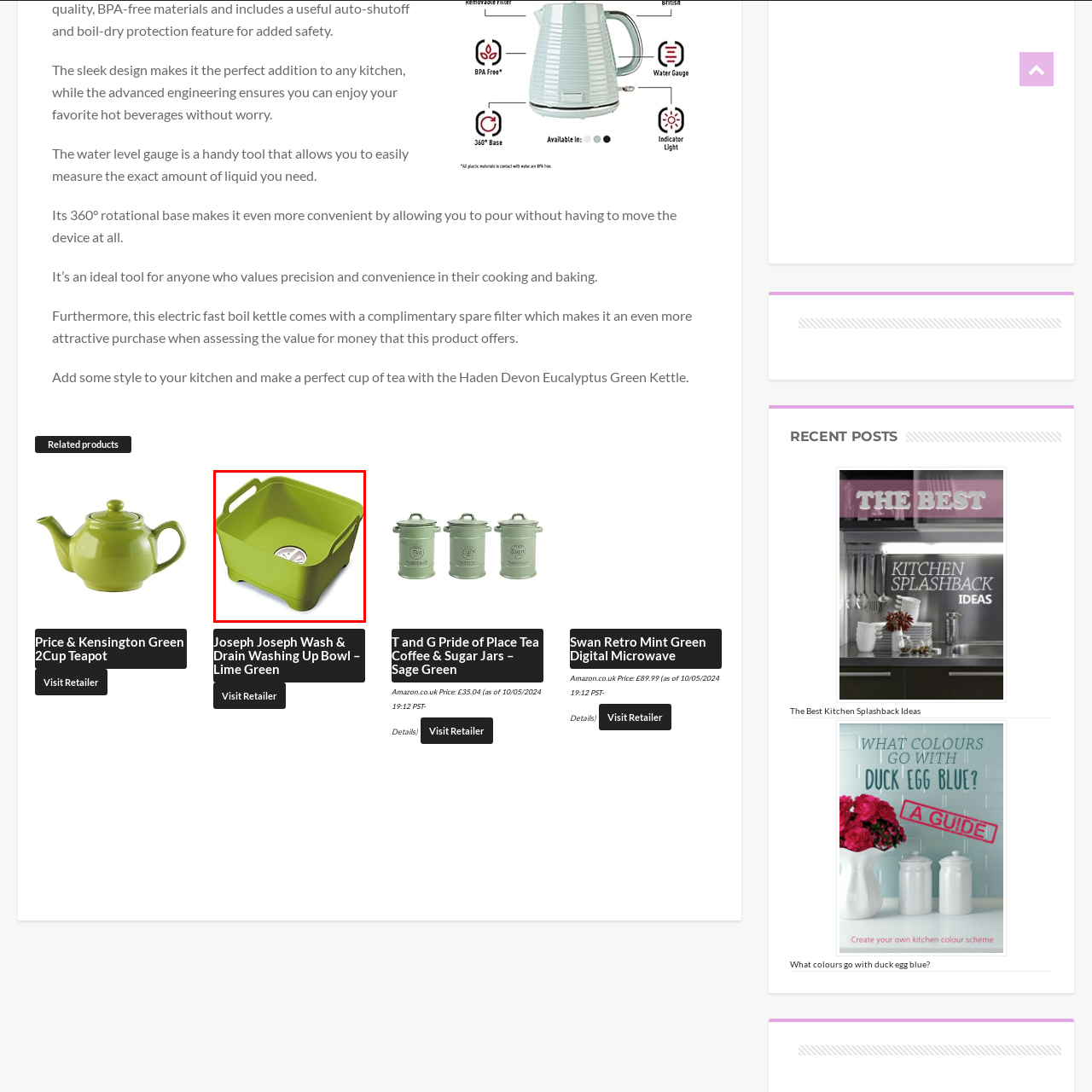Inspect the part framed by the grey rectangle, Is the bowl designed for everyday kitchen tasks? 
Reply with a single word or phrase.

Yes